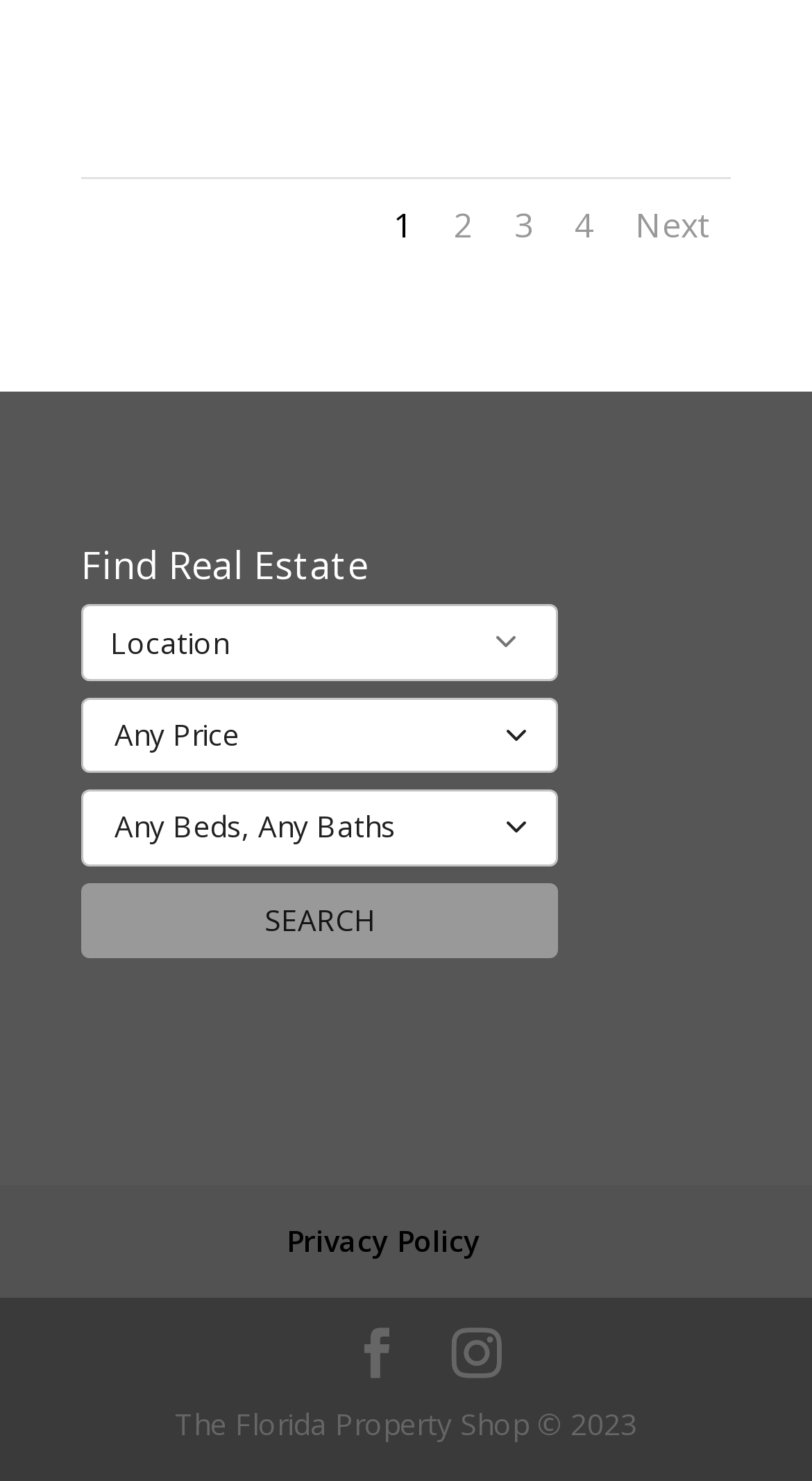Determine the bounding box coordinates of the region that needs to be clicked to achieve the task: "Type in the location textbox".

[0.1, 0.407, 0.595, 0.459]